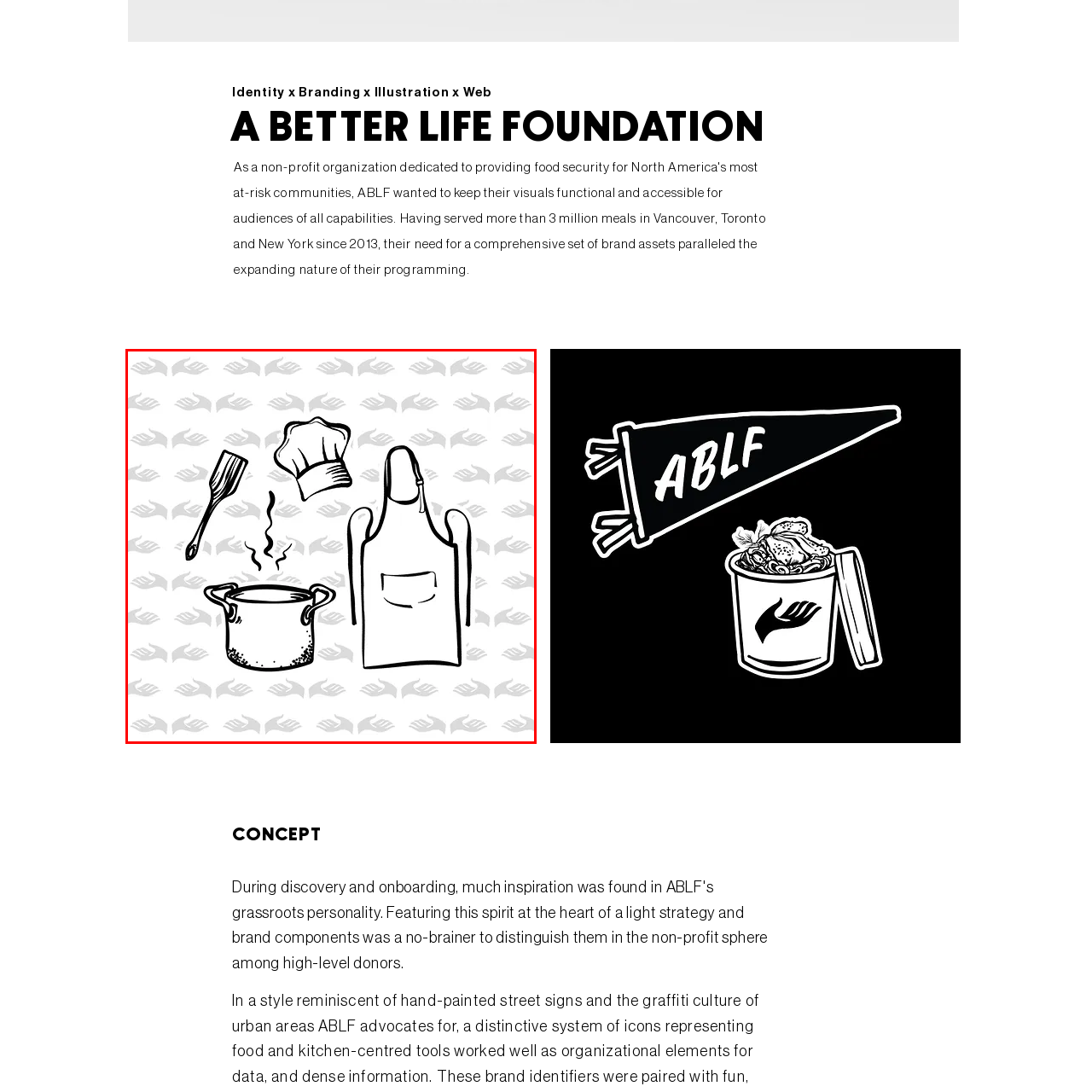What type of hat is above the pot?
Check the image inside the red boundary and answer the question using a single word or brief phrase.

Chef's hat